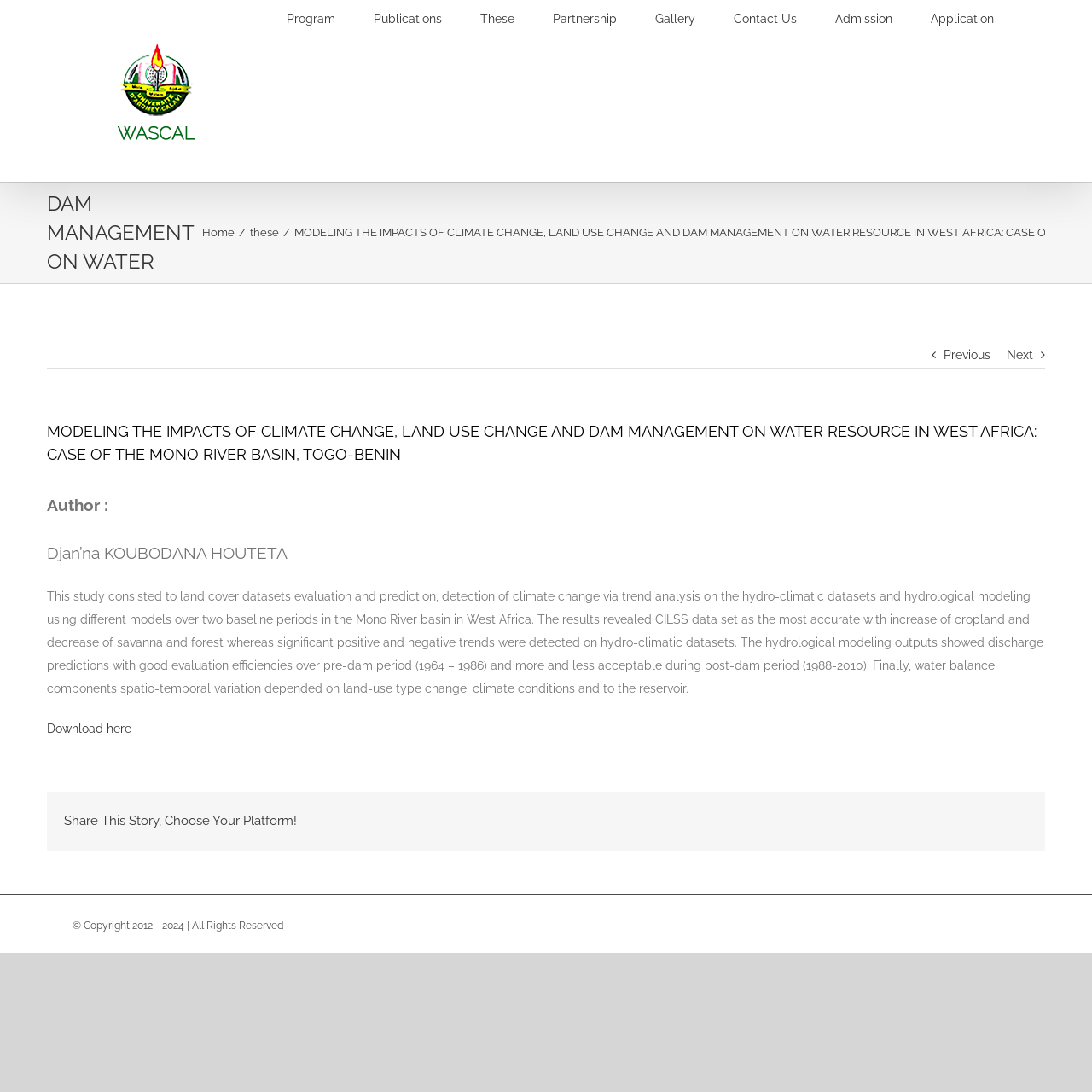Examine the image and give a thorough answer to the following question:
Who is the author of the study?

The author of the study is mentioned in the article, with the text 'Author : Djan’na KOUBODANA HOUTETA' located at the top of the article section. This indicates that Djan’na KOUBODANA HOUTETA is the author of the study.